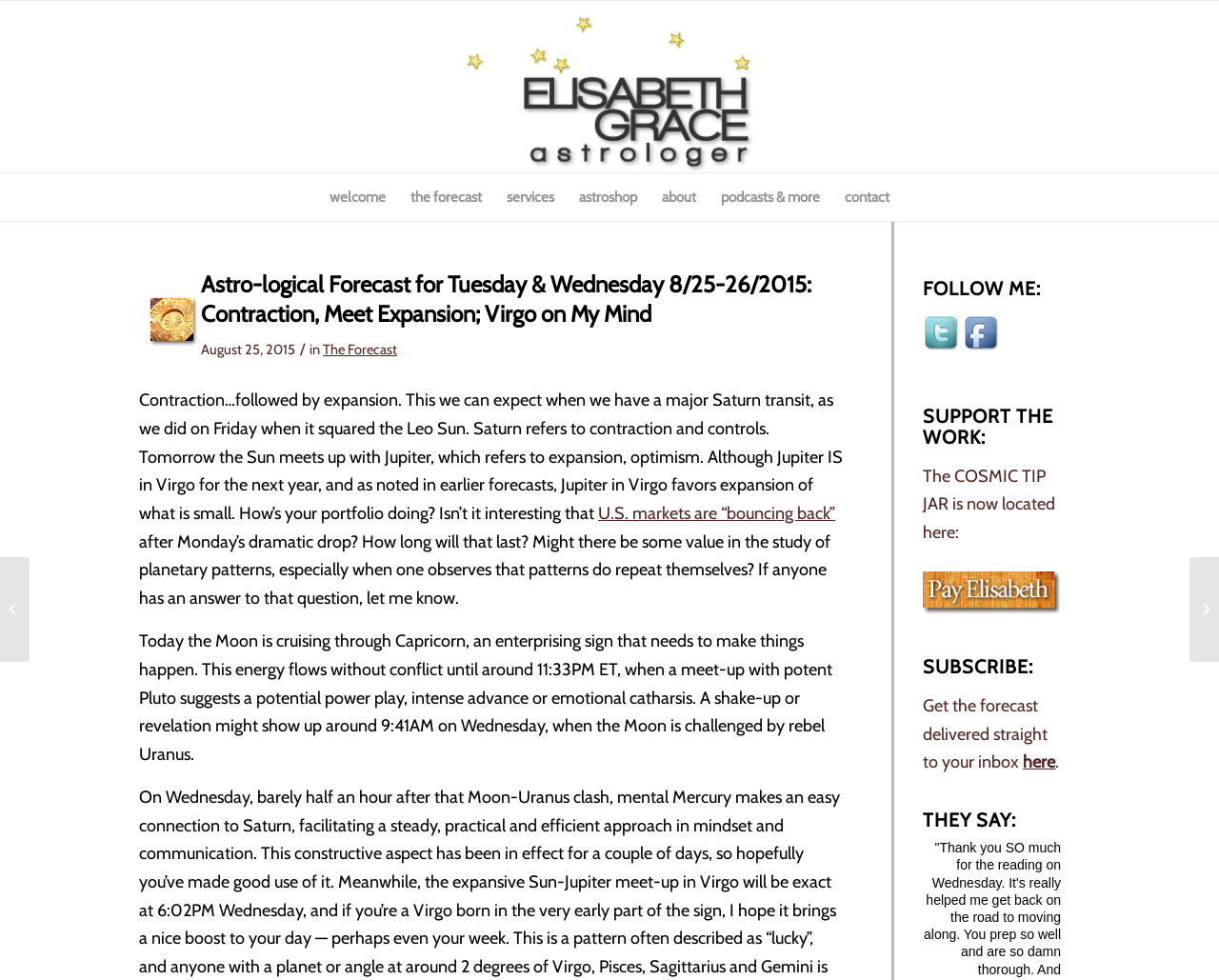Determine the coordinates of the bounding box that should be clicked to complete the instruction: "Subscribe to the forecast". The coordinates should be represented by four float numbers between 0 and 1: [left, top, right, bottom].

[0.839, 0.767, 0.866, 0.789]